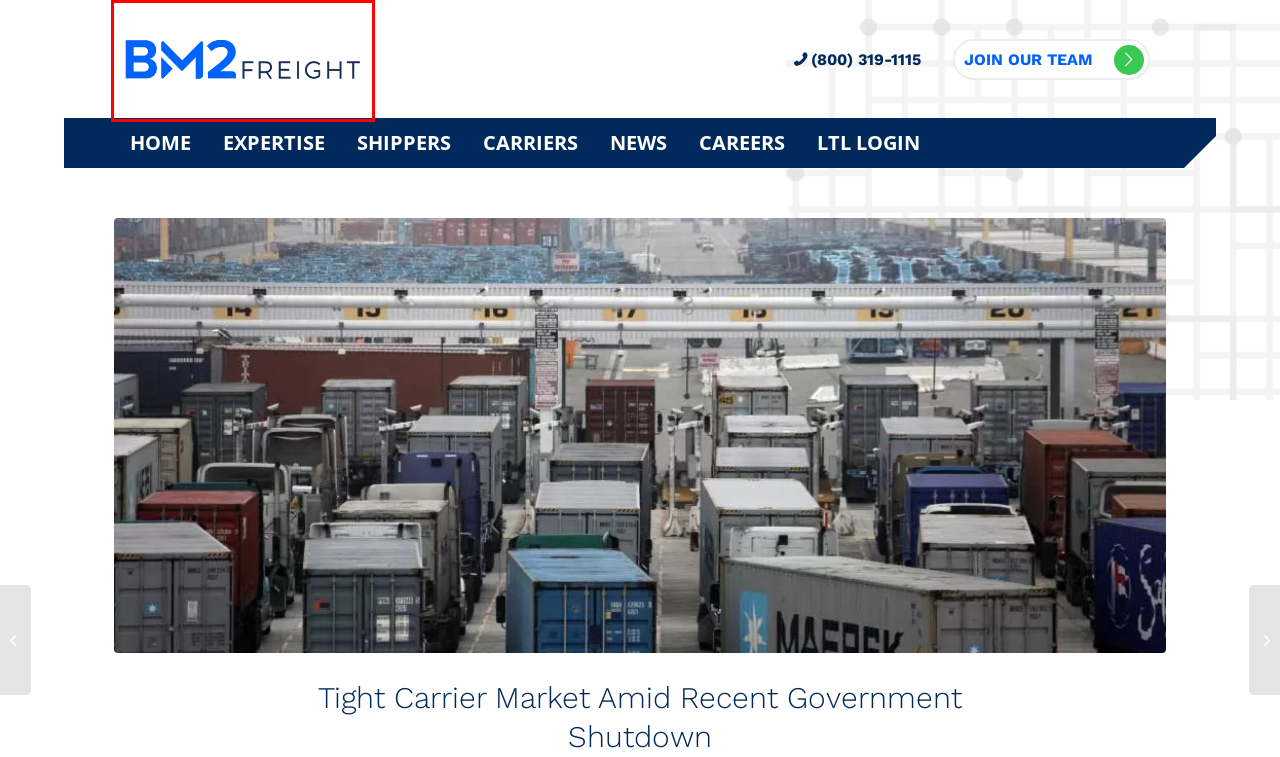Analyze the screenshot of a webpage that features a red rectangle bounding box. Pick the webpage description that best matches the new webpage you would see after clicking on the element within the red bounding box. Here are the candidates:
A. Trade Talks Heat Up As March Deadline Approaches - BM2 Freight
B. Top 3PL Providers in North America - Shipping Solutions with BM2 Freight
C. News & Press - BM2 Freight
D. Carriers - BM2 Freight
E. Expertise - BM2 Freight
F. Supply Chain Slow-Down On The Horizon - BM2 Freight
G. Careers - BM2 Freight
H. LTL Login - BM2 Freight

B